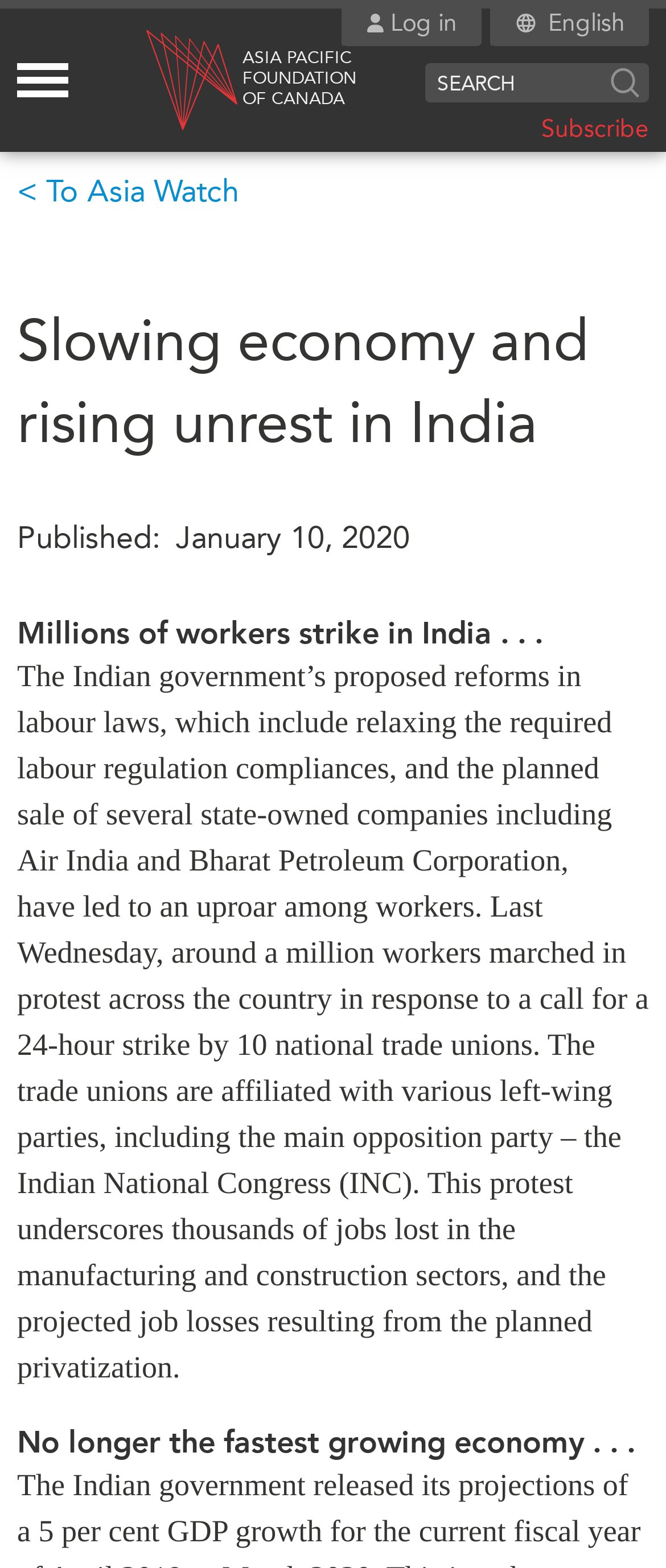Elaborate on the different components and information displayed on the webpage.

The webpage is about the Asia Pacific Foundation of Canada, with a focus on news and research related to the region. At the top left, there is a link to skip to the main content, followed by a login link and an image. To the right, there is a language selection option with the text "English". Below this, there is a mega menu toggle button and a link to the APF logo, which is accompanied by an image and the text "ASIA PACIFIC FOUNDATION OF CANADA". 

On the top right, there is a search bar with a search button and a subscribe link. Below this, there are several links to different sections of the website, including "WHAT'S NEW", "CANADA-IN-ASIA CONFERENCES", "ABOUT US", "RESEARCH", "EVENTS", "MEDIA", "PUBLICATIONS", and "OUR WEBSITE NETWORK". 

The main content of the page is an article titled "Slowing economy and rising unrest in India", which is published on January 10, 2020. The article discusses the Indian government's proposed reforms in labor laws and the planned sale of state-owned companies, which have led to protests and strikes by workers. The article is divided into three sections, with headings "Millions of workers strike in India...", "No longer the fastest growing economy...", and a third section without a heading.